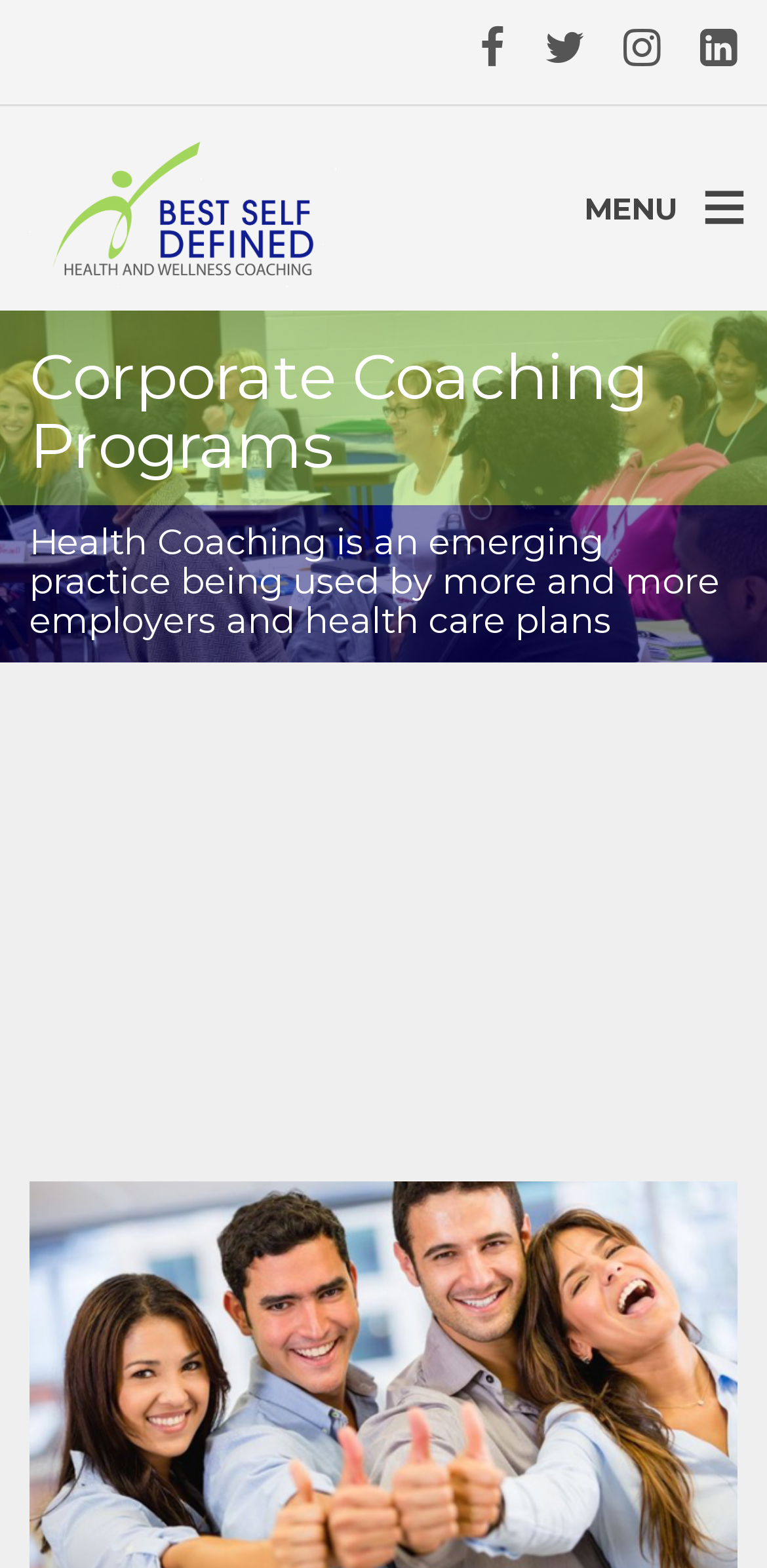Please find the bounding box for the following UI element description. Provide the coordinates in (top-left x, top-left y, bottom-right x, bottom-right y) format, with values between 0 and 1: alt="HealthFlex"

[0.038, 0.083, 0.439, 0.183]